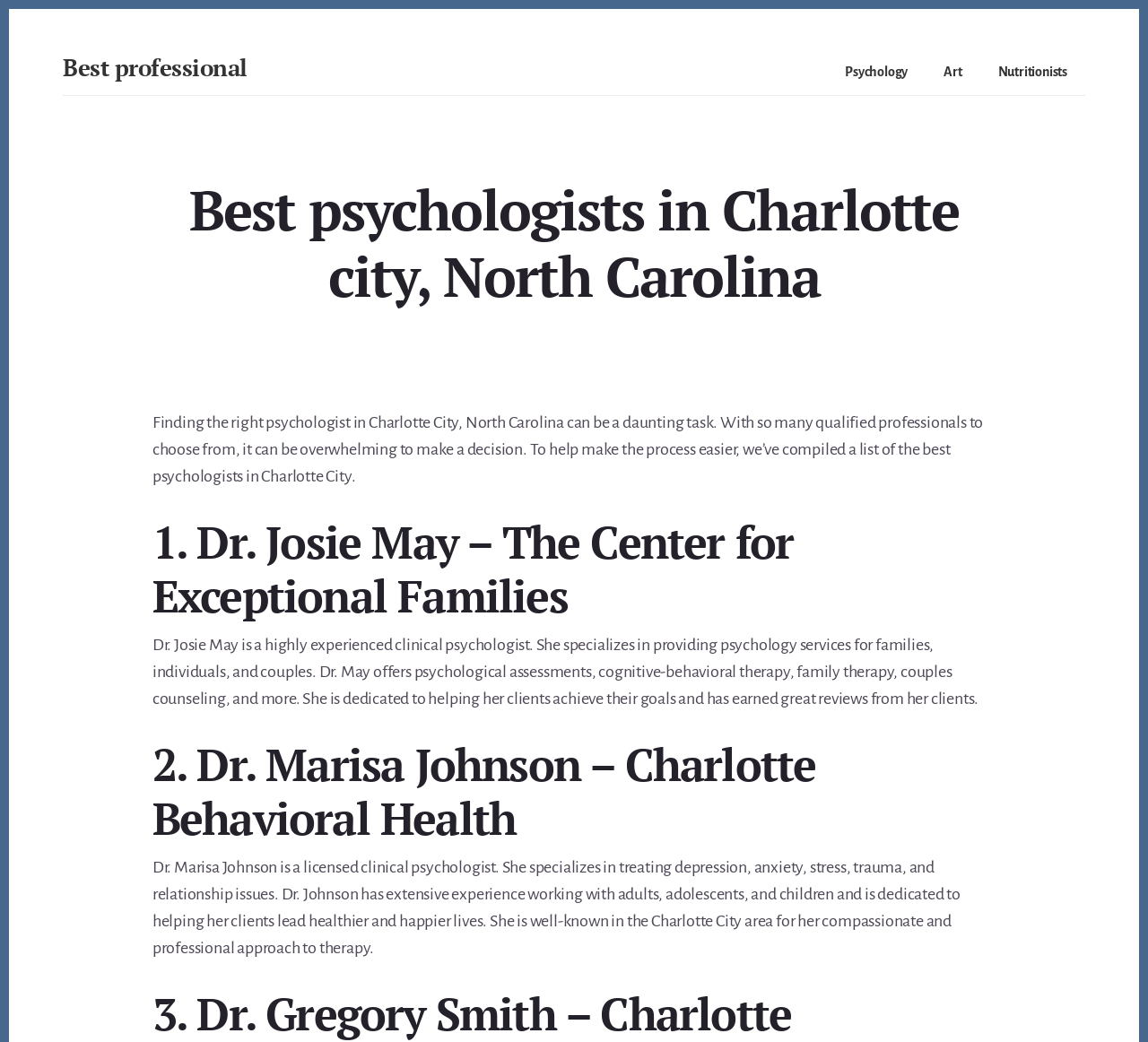Provide the bounding box coordinates of the HTML element this sentence describes: "Best professional".

[0.055, 0.05, 0.215, 0.079]